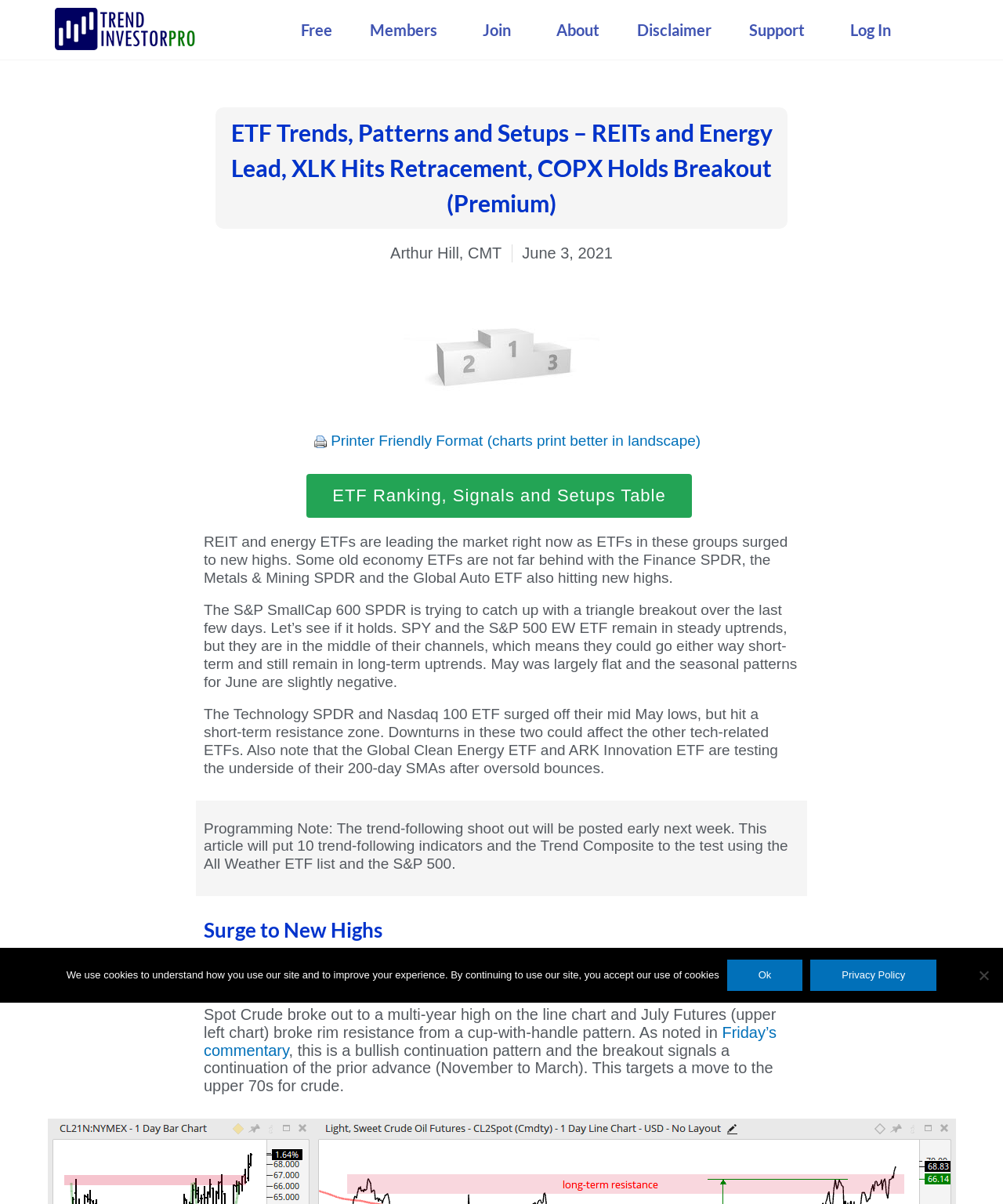Given the element description Disclaimer, specify the bounding box coordinates of the corresponding UI element in the format (top-left x, top-left y, bottom-right x, bottom-right y). All values must be between 0 and 1.

[0.616, 0.007, 0.728, 0.043]